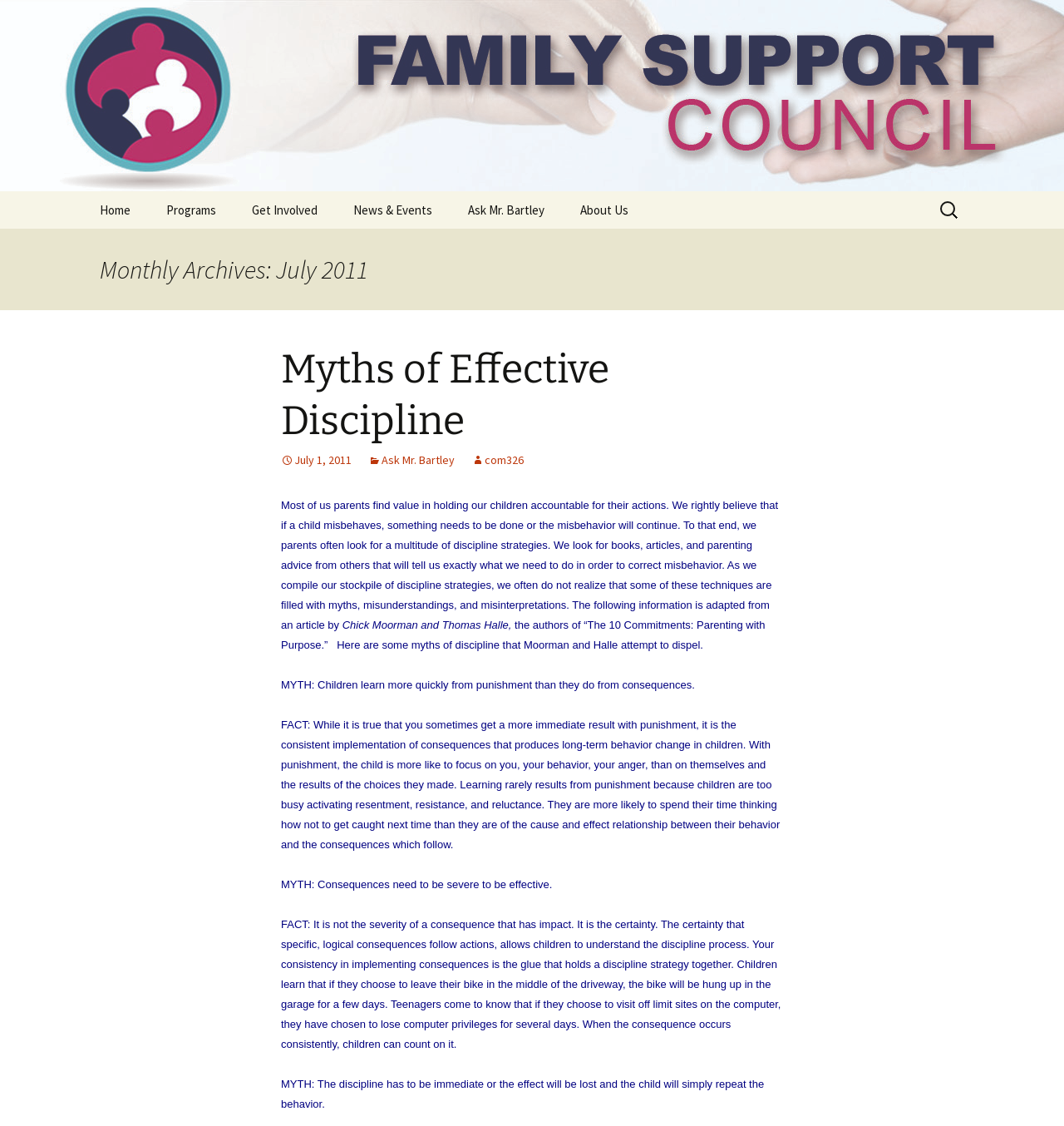Determine the bounding box for the described UI element: "Get Involved".

[0.221, 0.17, 0.314, 0.203]